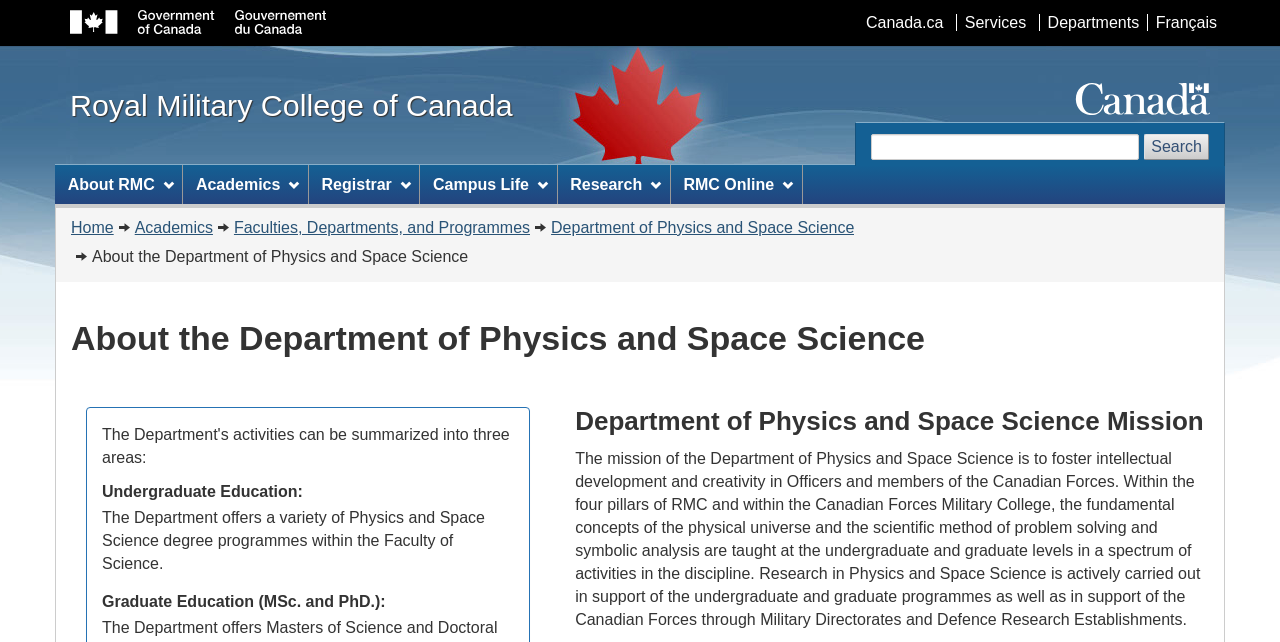What is the department's research focus?
Please elaborate on the answer to the question with detailed information.

I found the answer by reading the static text 'Research in Physics and Space Science is actively carried out...' with bounding box coordinates [0.449, 0.701, 0.938, 0.978]. This text is likely to be the department's research focus since it is a descriptive element on the page.